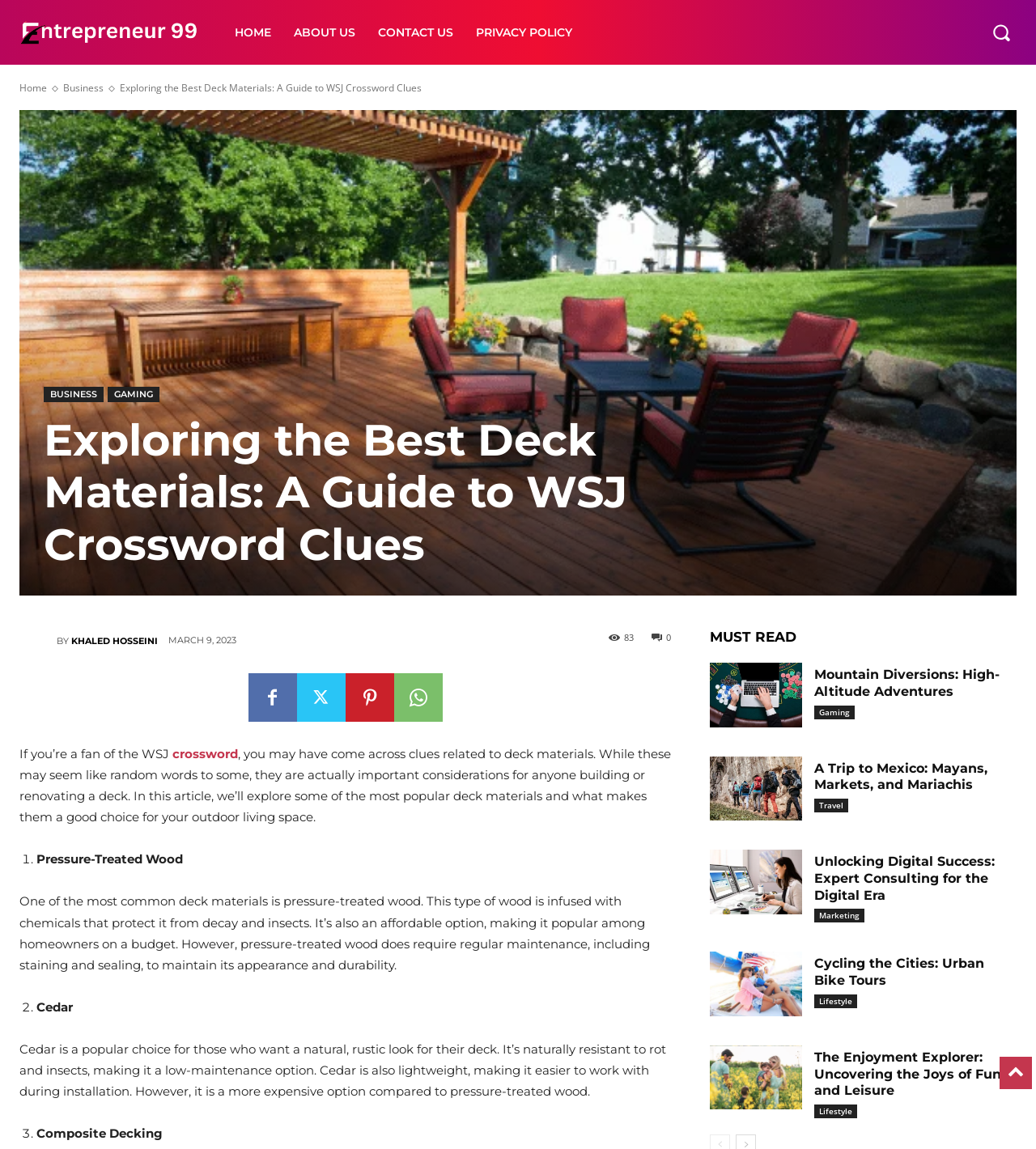Explain the webpage in detail.

This webpage is an article about exploring the best deck materials, specifically for fans of the WSJ crossword. At the top, there is a logo and a navigation menu with links to "HOME", "ABOUT US", "CONTACT US", and "PRIVACY POLICY". On the right side of the navigation menu, there is a search button.

Below the navigation menu, there is a heading that reads "Exploring the Best Deck Materials: A Guide to WSJ Crossword Clues". Underneath this heading, there are links to different categories, including "BUSINESS", "GAMING", and others.

The main content of the article starts with a brief introduction, followed by a list of deck materials, including pressure-treated wood, cedar, and composite decking. Each material is described in a separate paragraph, highlighting its benefits and drawbacks.

On the right side of the article, there is a section titled "MUST READ" with links to other articles, including "Mountain Diversions: High-Altitude Adventures", "A Trip to Mexico: Mayans, Markets, and Mariachis", and others. Each article is categorized under a specific topic, such as "Gaming", "Travel", or "Marketing".

Throughout the webpage, there are various images, including a logo, icons, and possibly images related to the article content. The overall layout is organized, with clear headings and concise text, making it easy to navigate and read.